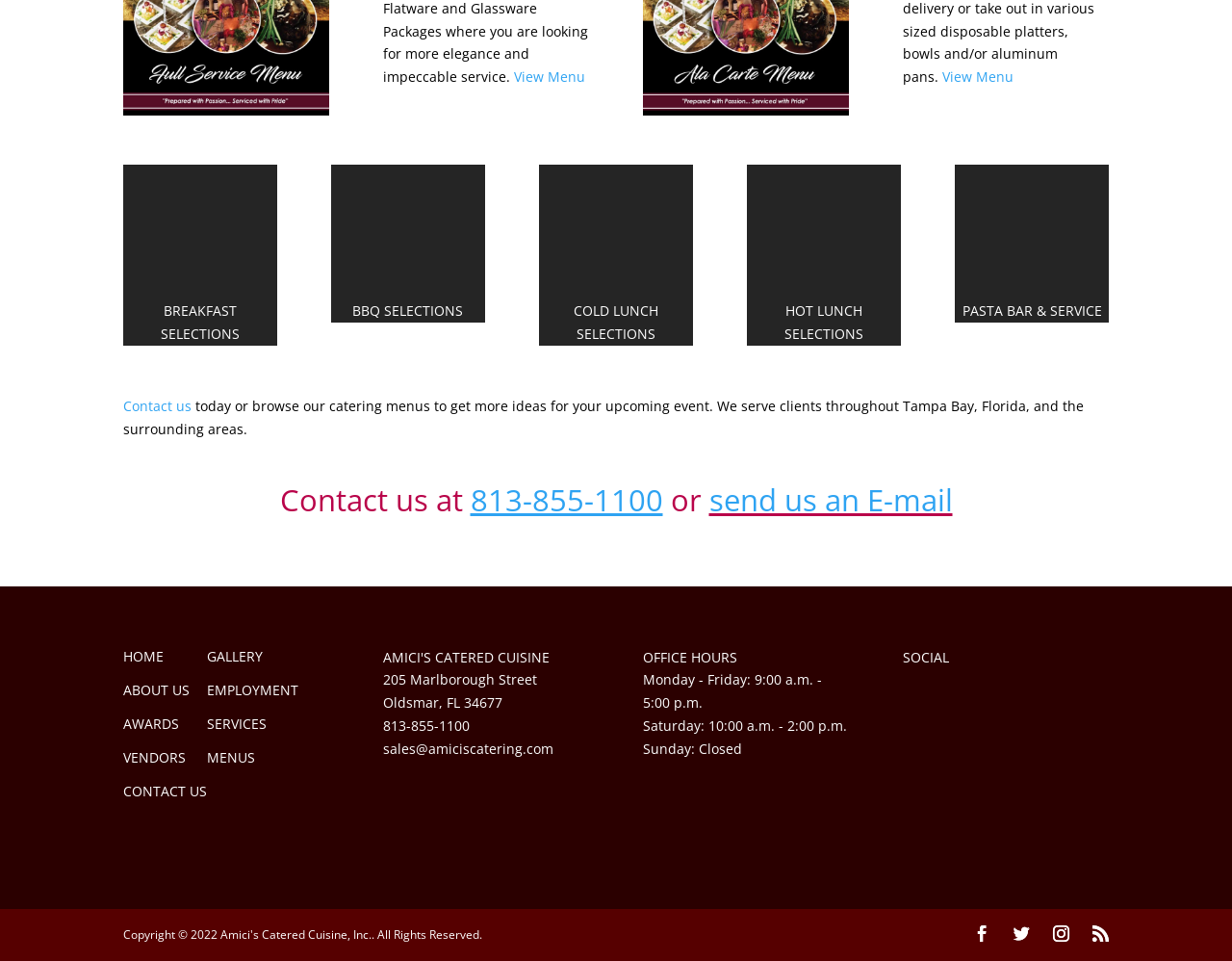Answer the question in one word or a short phrase:
What type of business is this?

Catering